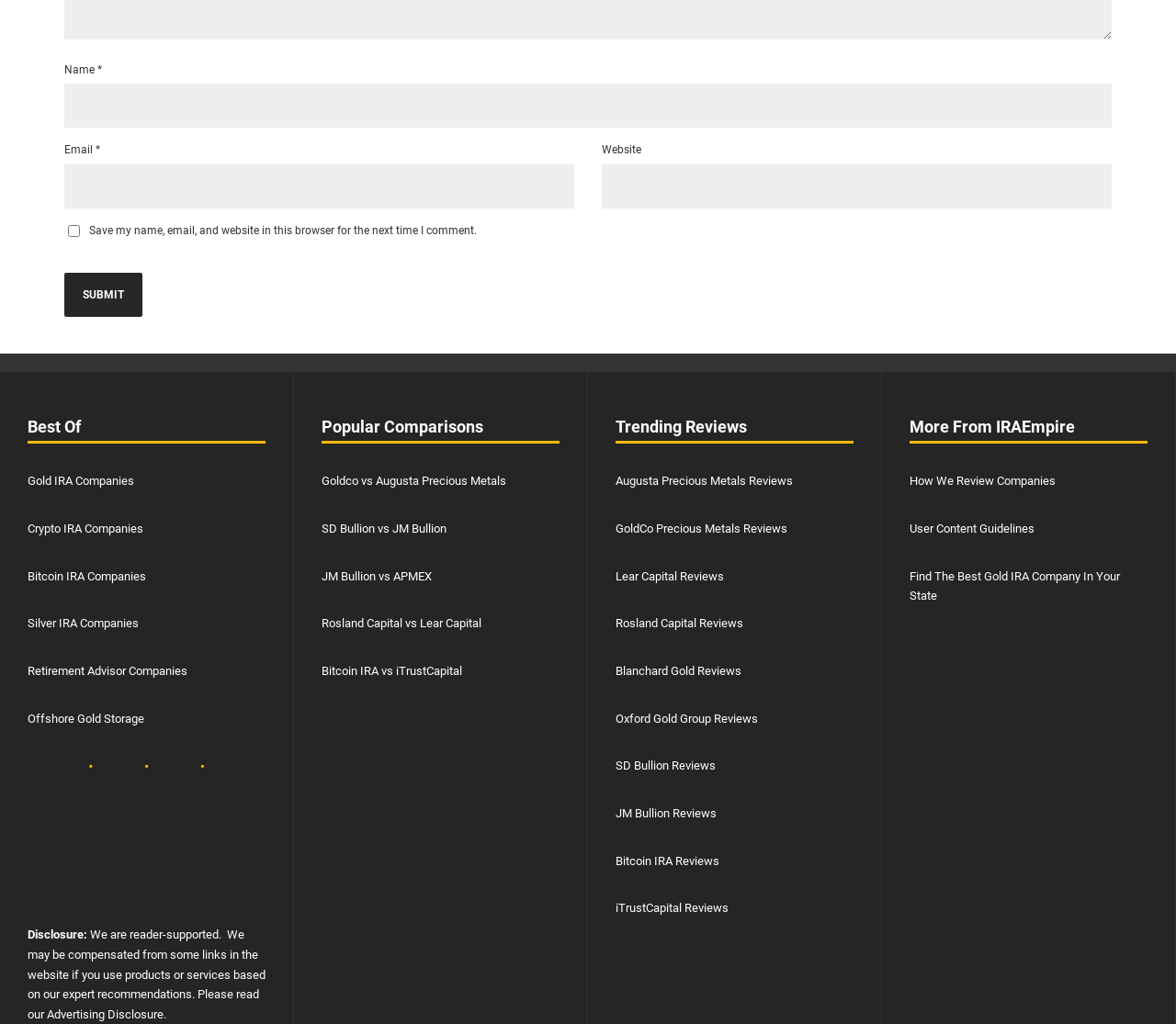What is the name of the logo in the figure element?
Based on the image, provide your answer in one word or phrase.

IRAEmpire.com Logo